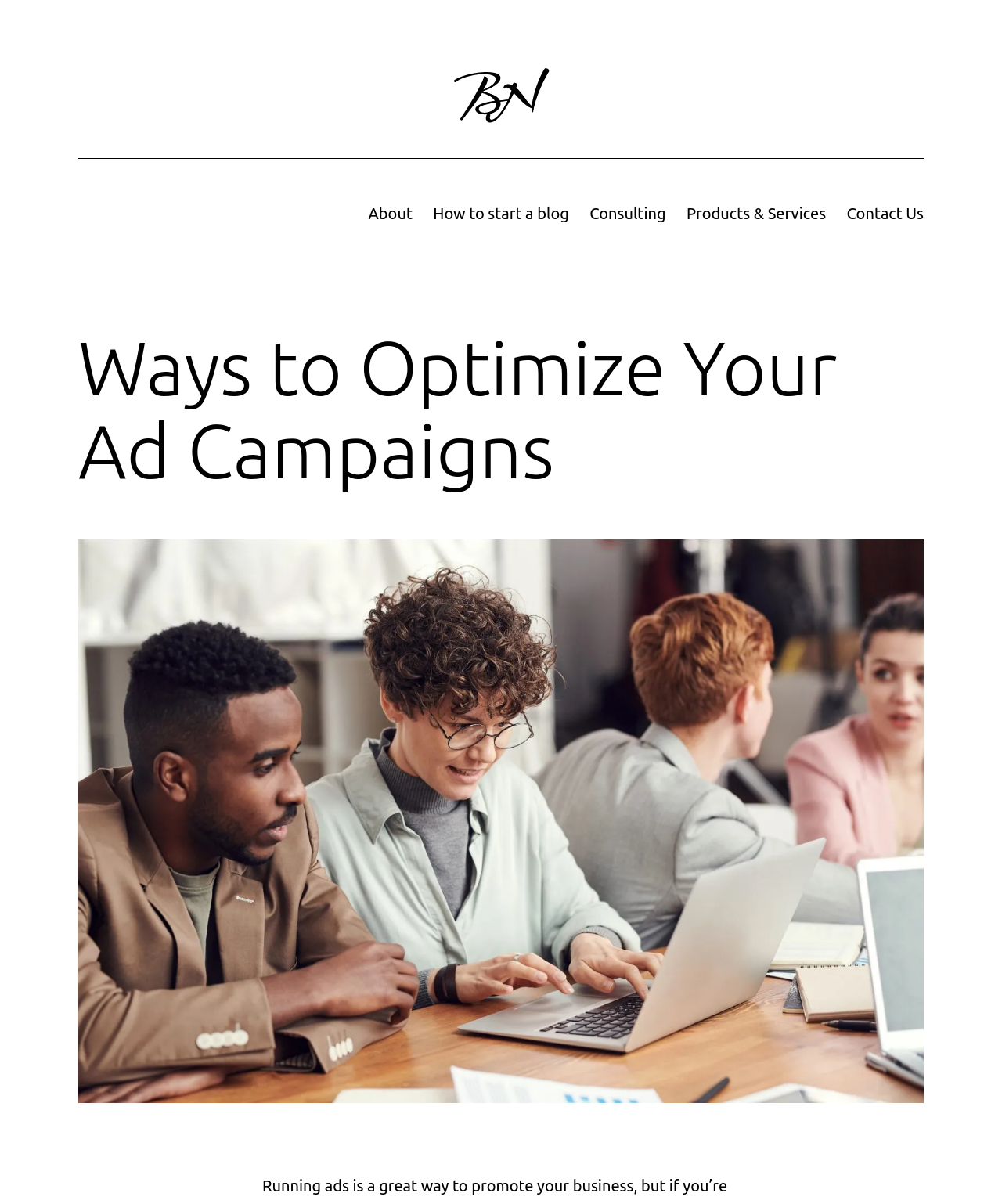Given the element description, predict the bounding box coordinates in the format (top-left x, top-left y, bottom-right x, bottom-right y), using floating point numbers between 0 and 1: Contact Us

[0.835, 0.161, 0.932, 0.193]